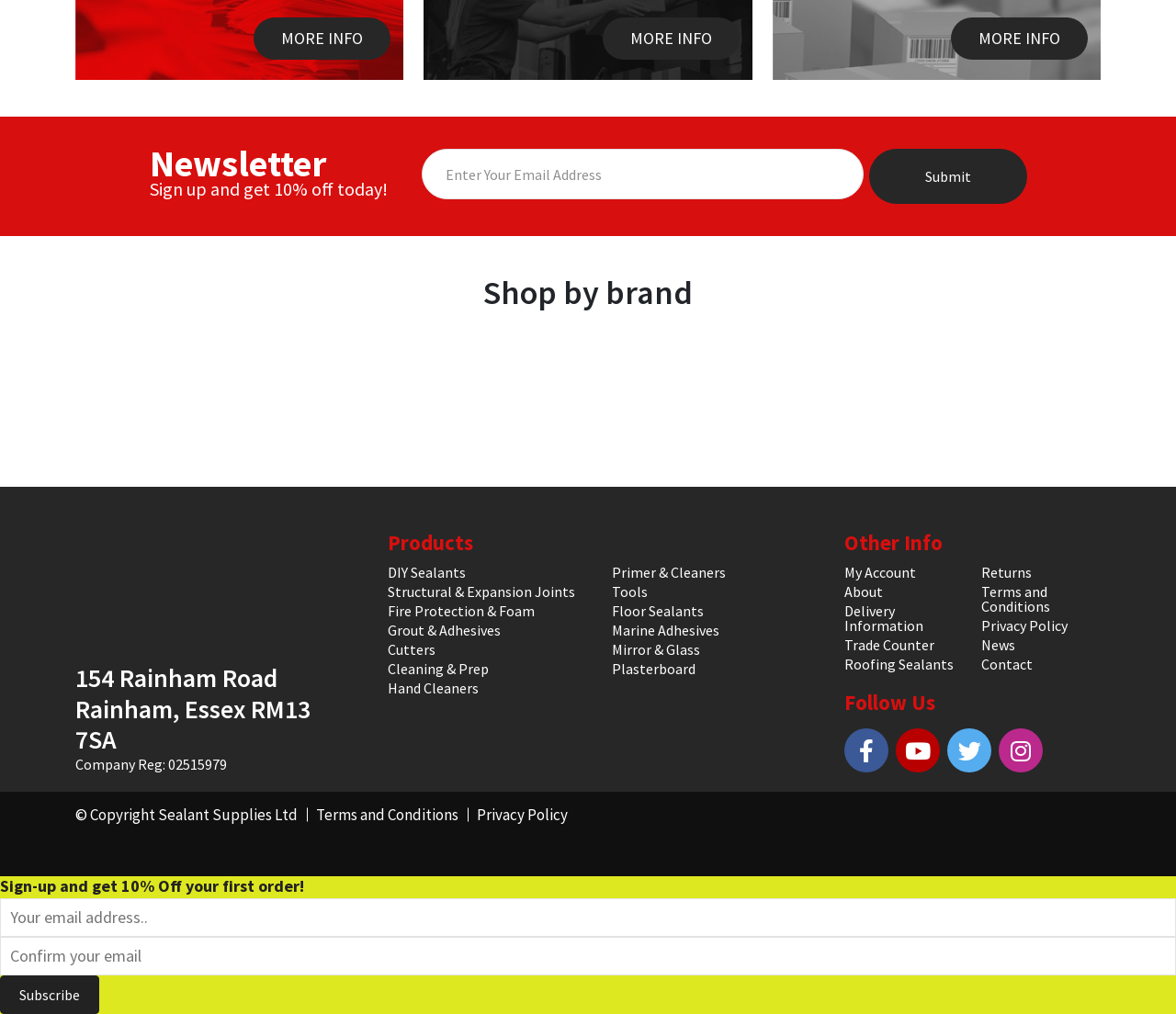Locate the bounding box coordinates of the element that should be clicked to execute the following instruction: "Get 10% off today".

[0.127, 0.175, 0.329, 0.197]